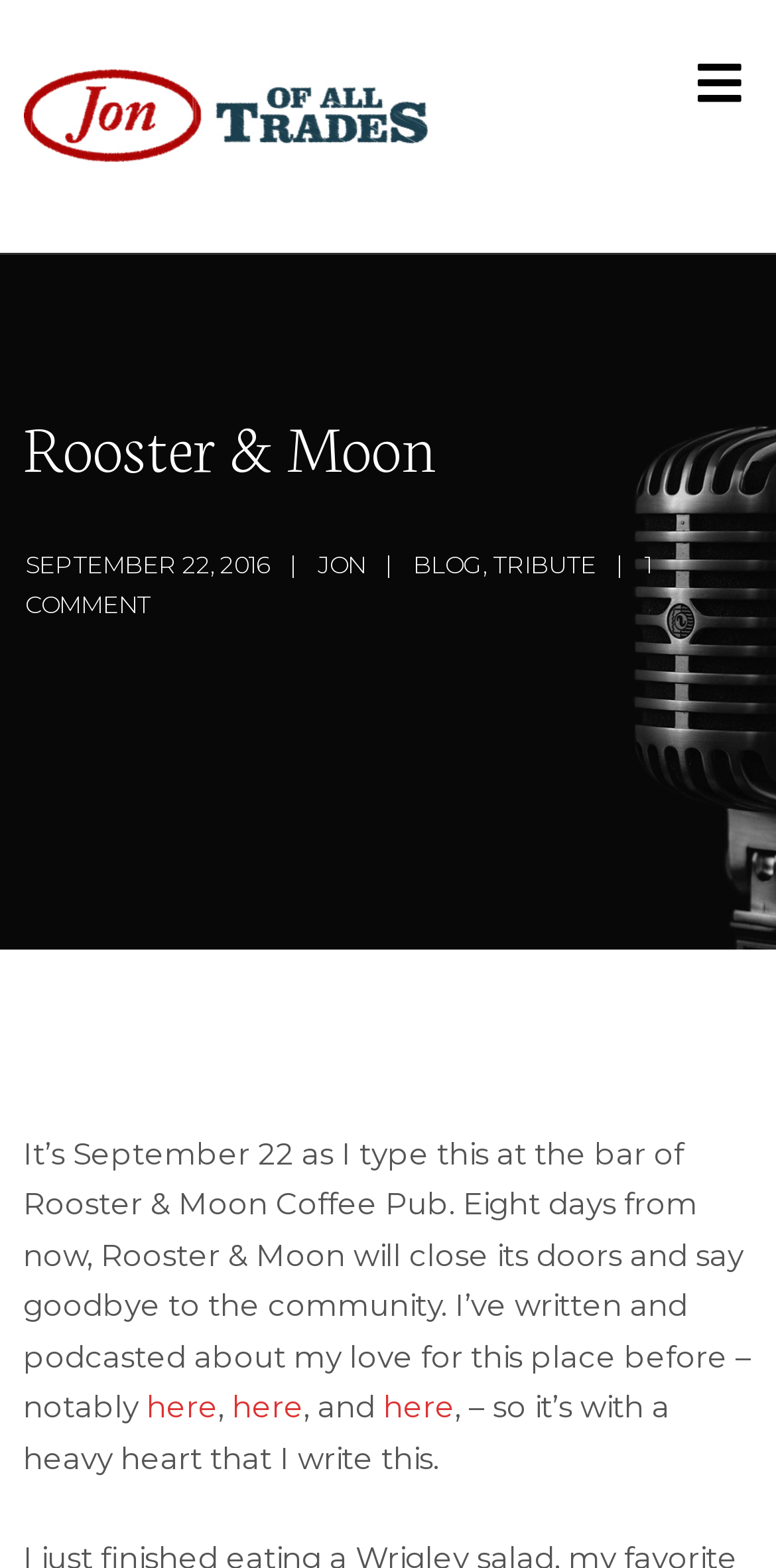From the element description: "1 Comment", extract the bounding box coordinates of the UI element. The coordinates should be expressed as four float numbers between 0 and 1, in the order [left, top, right, bottom].

[0.033, 0.35, 0.84, 0.395]